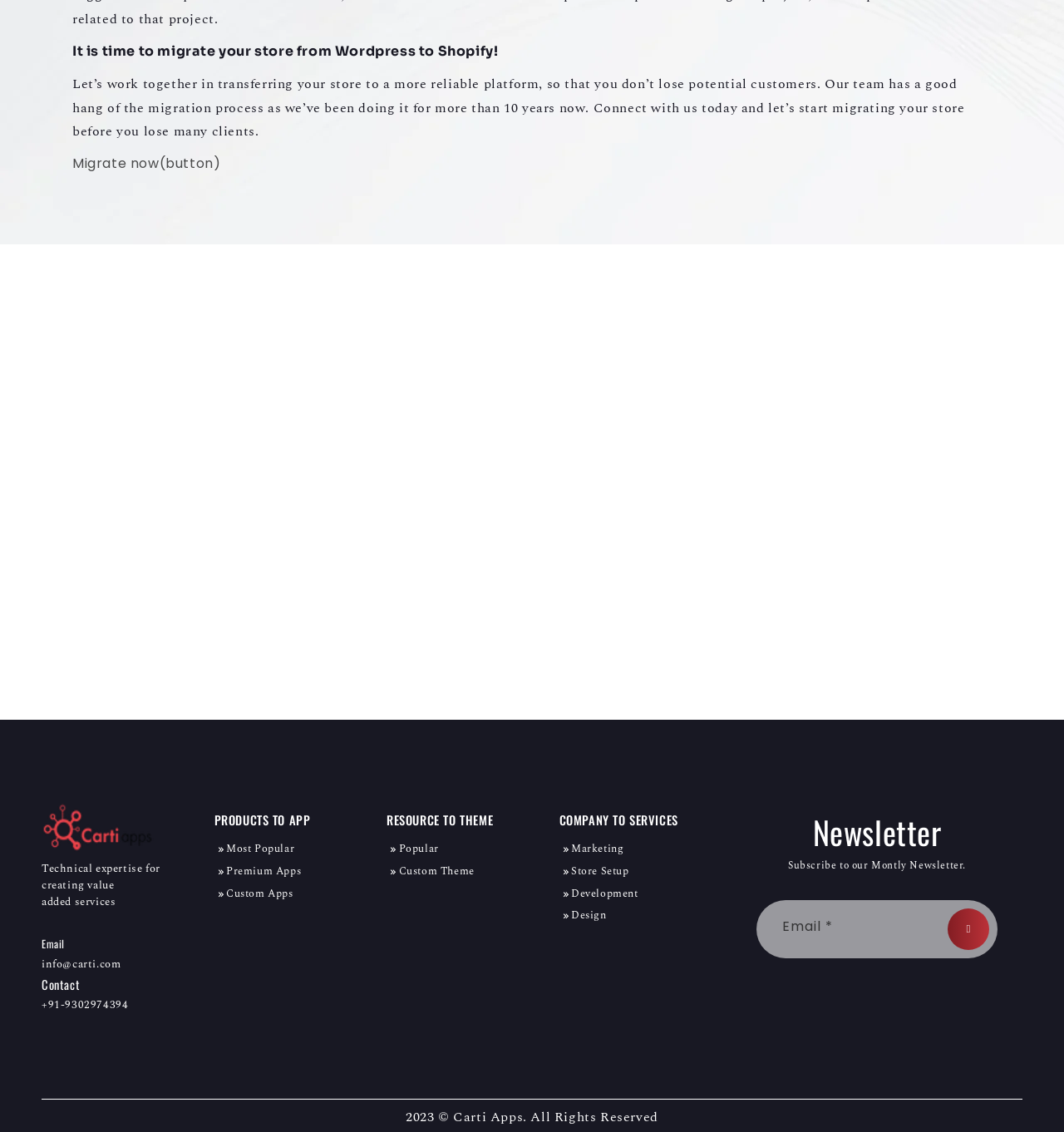Identify the coordinates of the bounding box for the element that must be clicked to accomplish the instruction: "Contact us via email".

[0.039, 0.844, 0.114, 0.859]